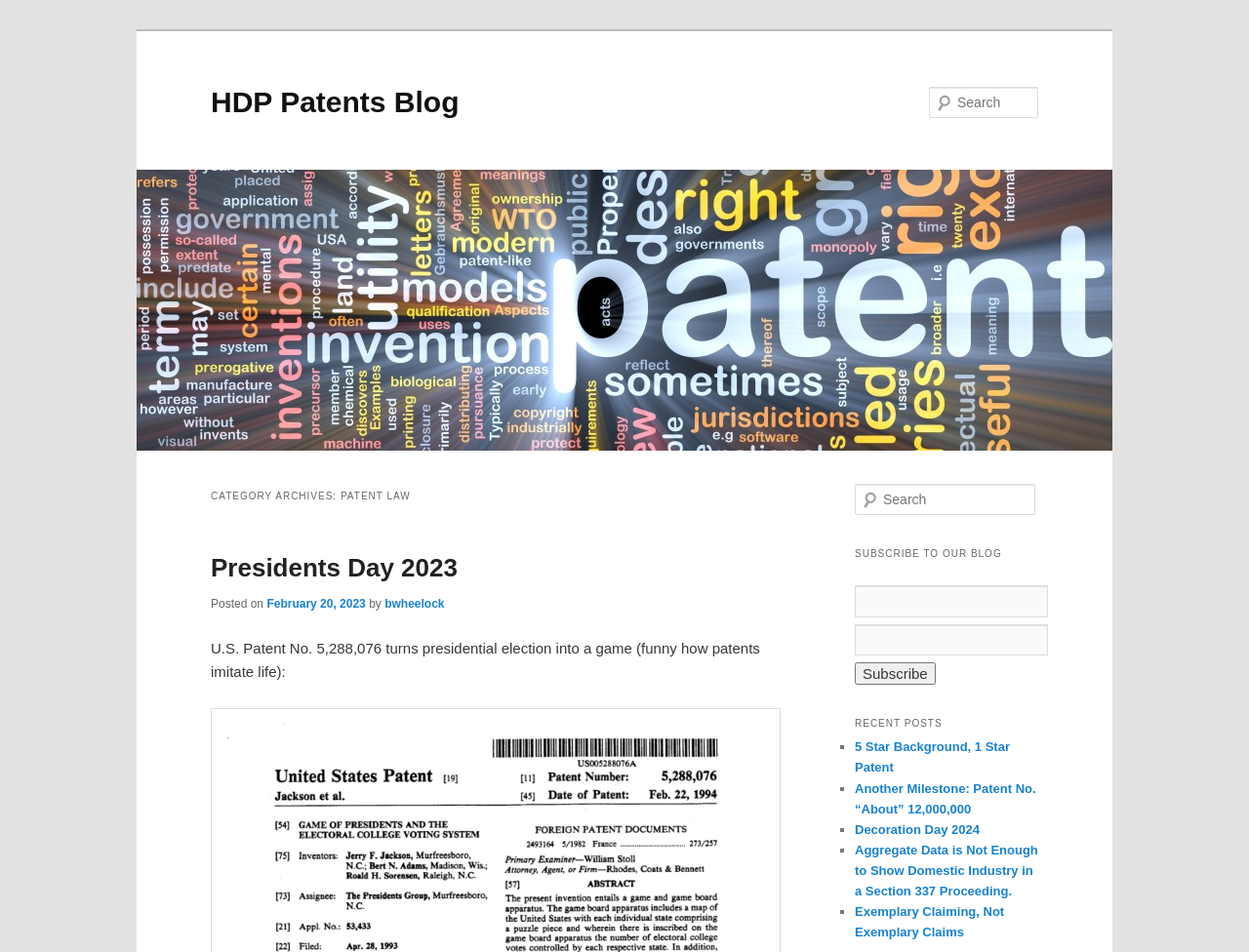What is the category of the archives?
Please provide a single word or phrase as the answer based on the screenshot.

PATENT LAW